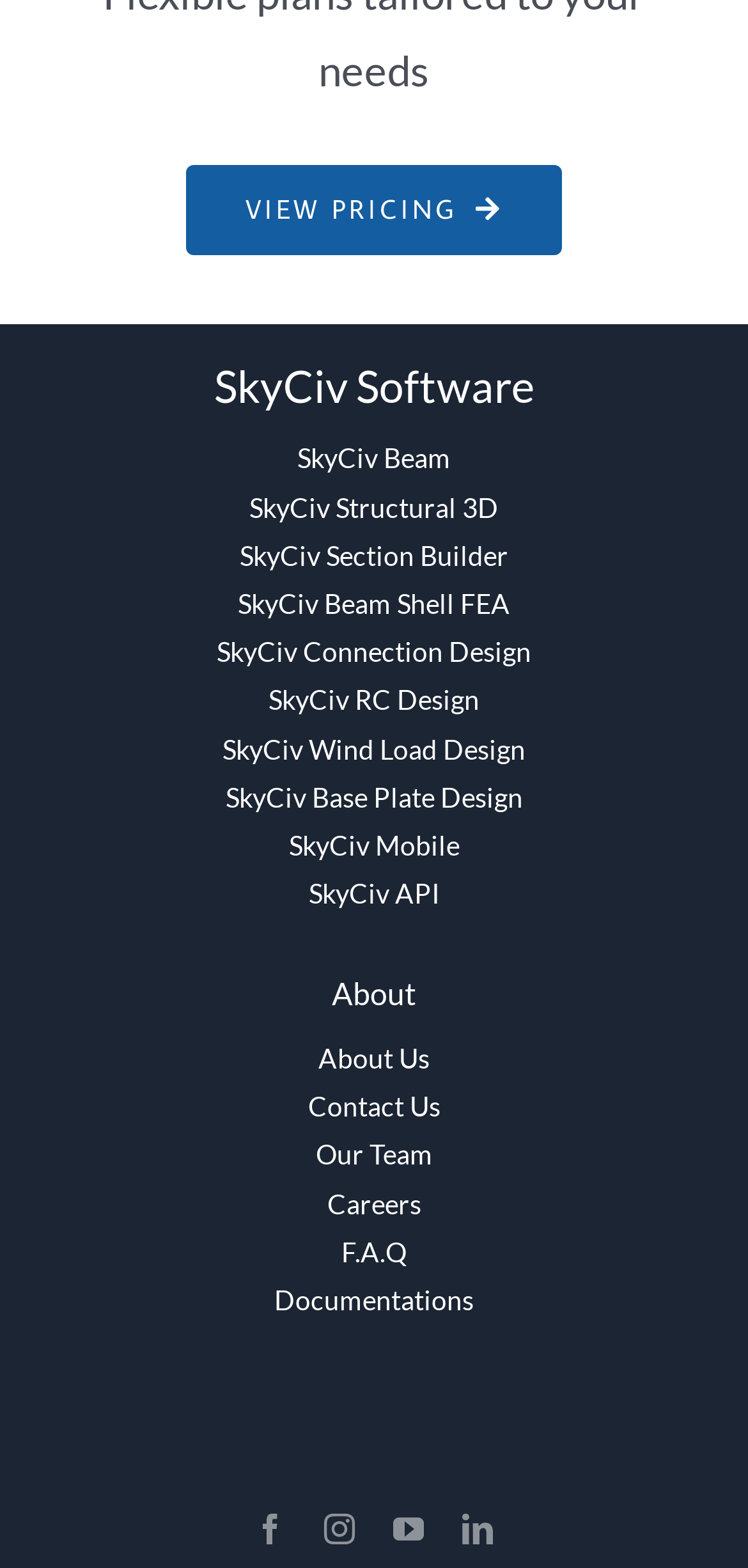Respond concisely with one word or phrase to the following query:
How many products are listed under SkyCiv Software?

8